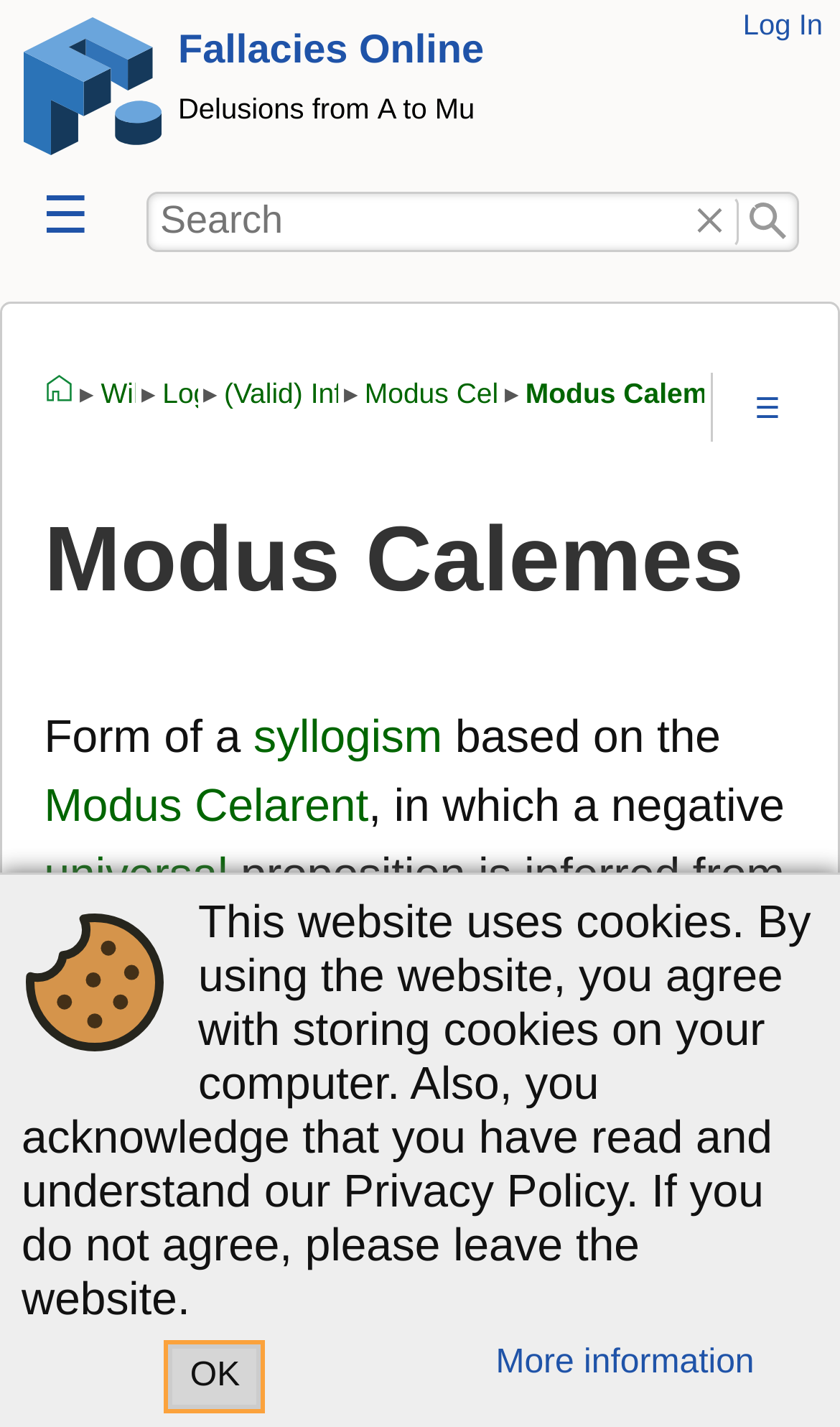Please respond to the question using a single word or phrase:
What is the purpose of the search bar?

To search the website